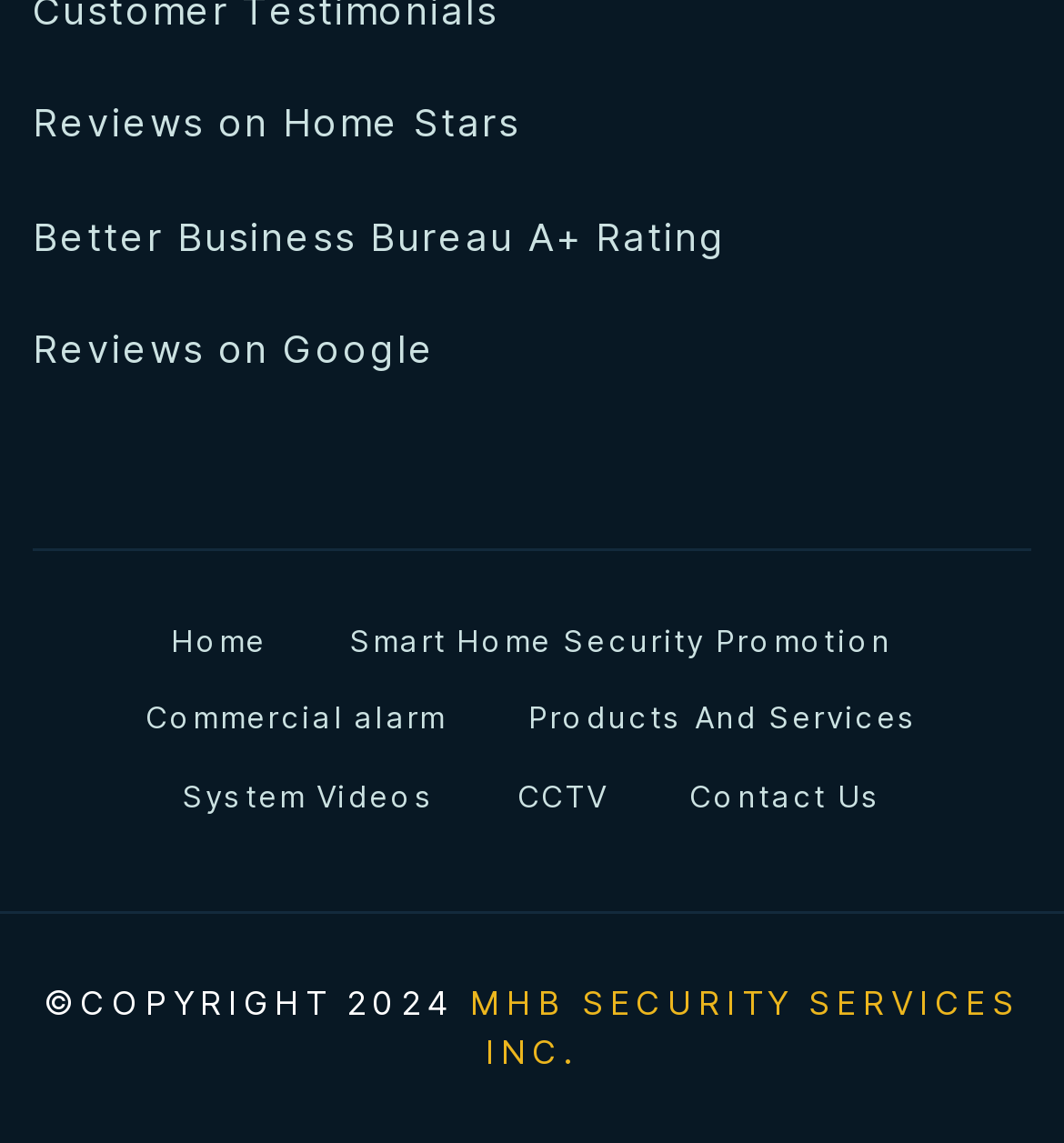Please determine the bounding box coordinates of the element's region to click in order to carry out the following instruction: "View reviews on Home Stars". The coordinates should be four float numbers between 0 and 1, i.e., [left, top, right, bottom].

[0.031, 0.086, 0.489, 0.128]